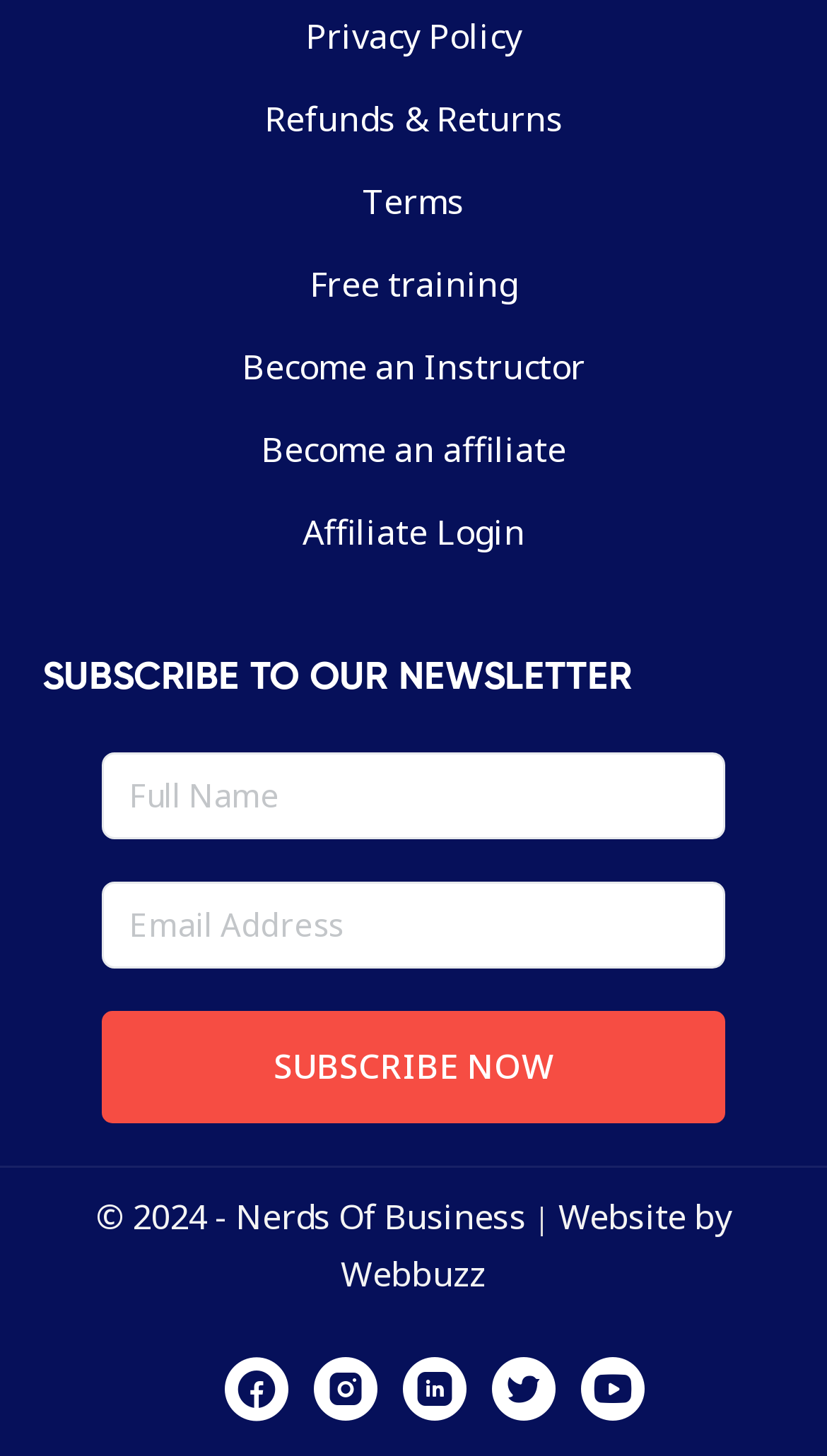What is the year of copyright mentioned on this webpage?
Based on the image, respond with a single word or phrase.

2024